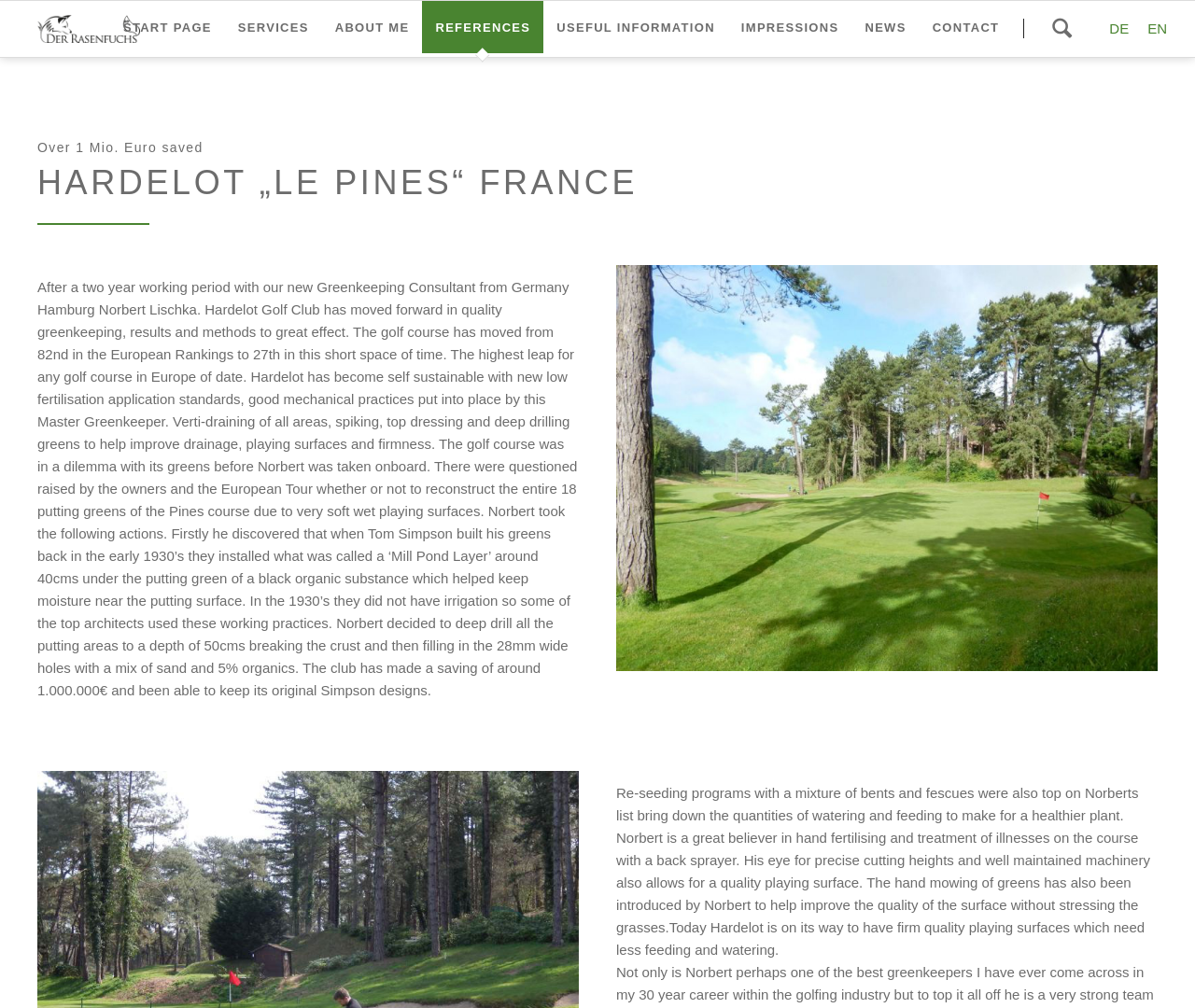Locate the bounding box coordinates of the element's region that should be clicked to carry out the following instruction: "Switch to German language". The coordinates need to be four float numbers between 0 and 1, i.e., [left, top, right, bottom].

[0.921, 0.011, 0.952, 0.045]